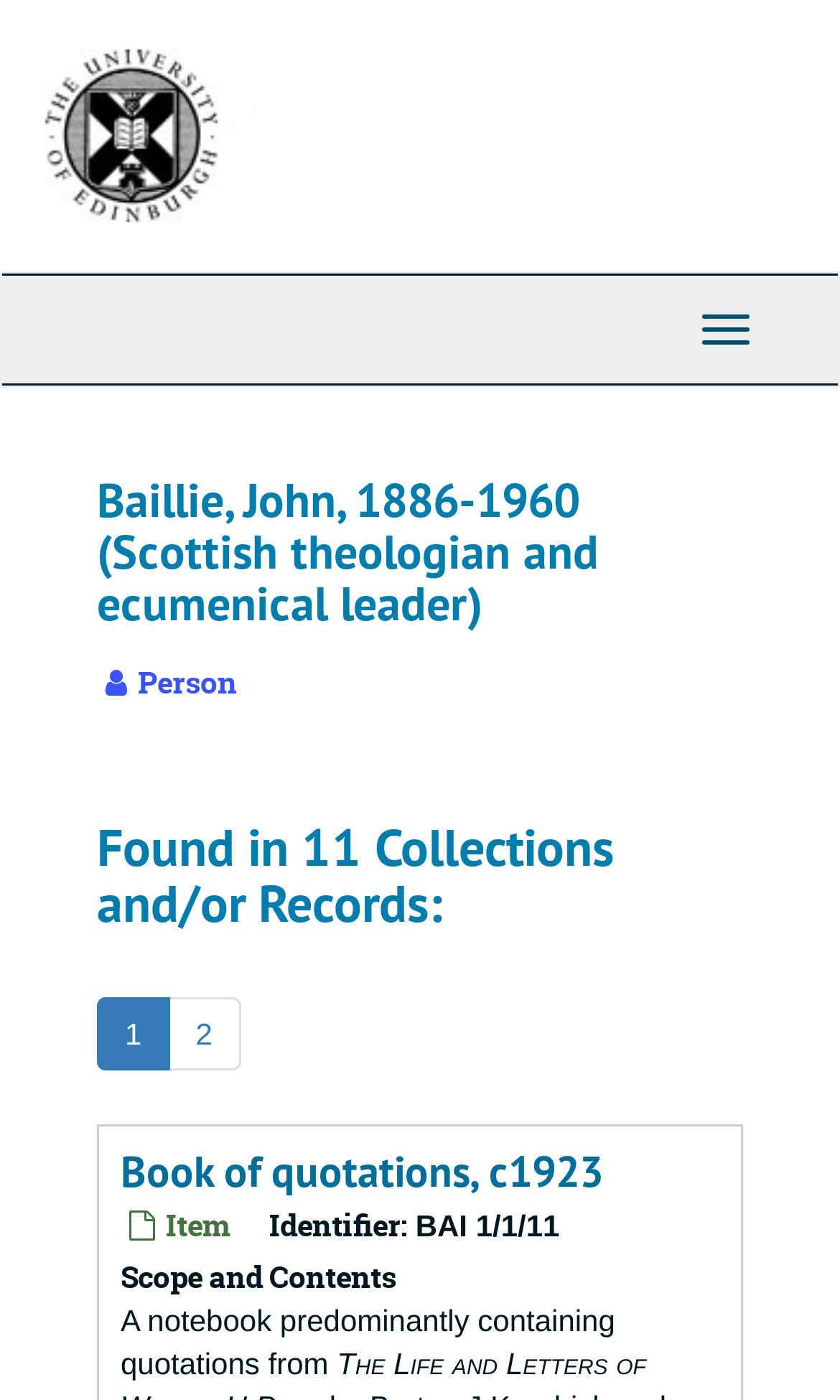Please examine the image and provide a detailed answer to the question: What is the type of the person described on the page?

The type of person can be found in the main heading of the page, which describes John Baillie as a 'Scottish theologian and ecumenical leader'.